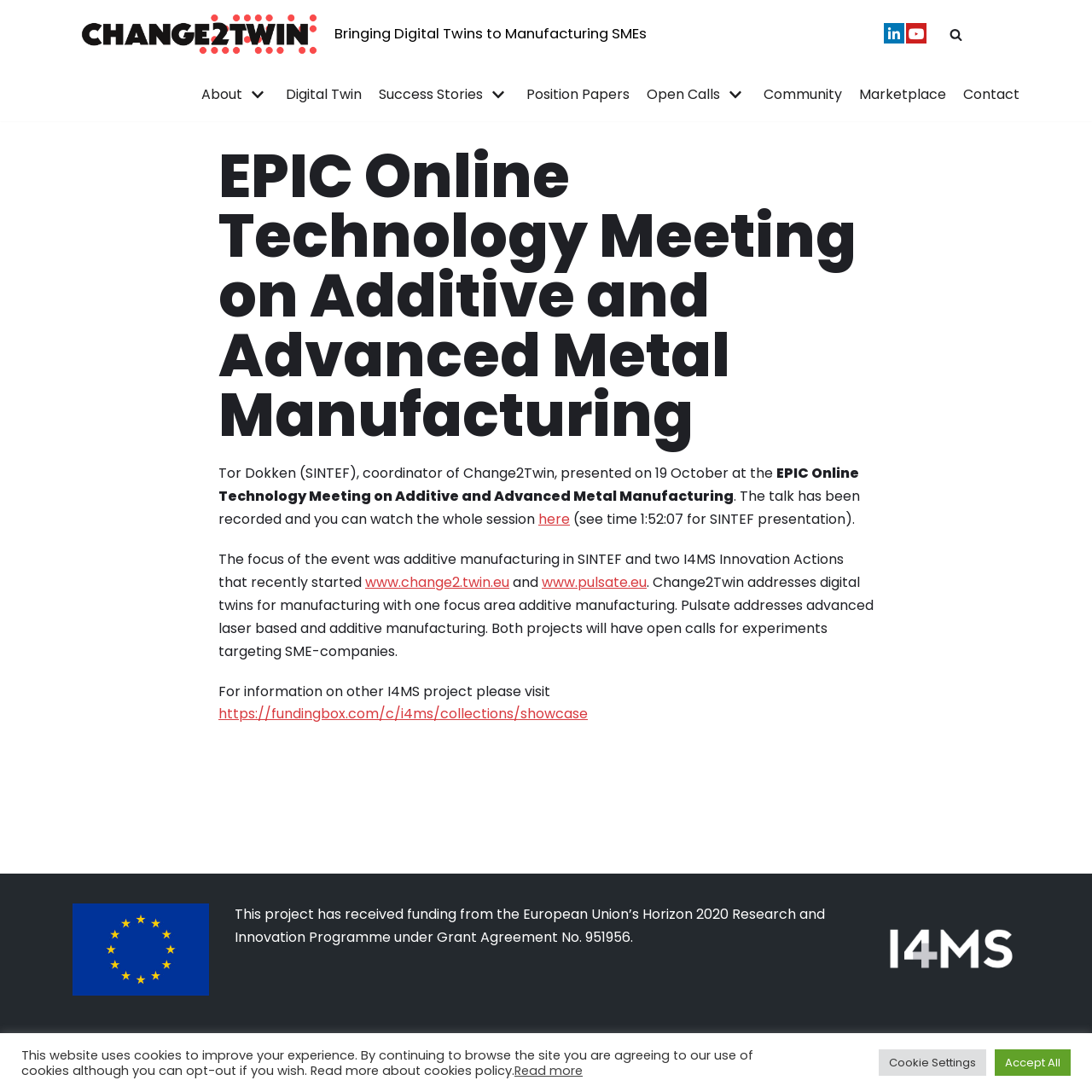What is the focus area of the Change2Twin project?
Provide an in-depth and detailed answer to the question.

The answer can be found in the article section of the webpage, where it is mentioned that 'Change2Twin addresses digital twins for manufacturing with one focus area additive manufacturing.'